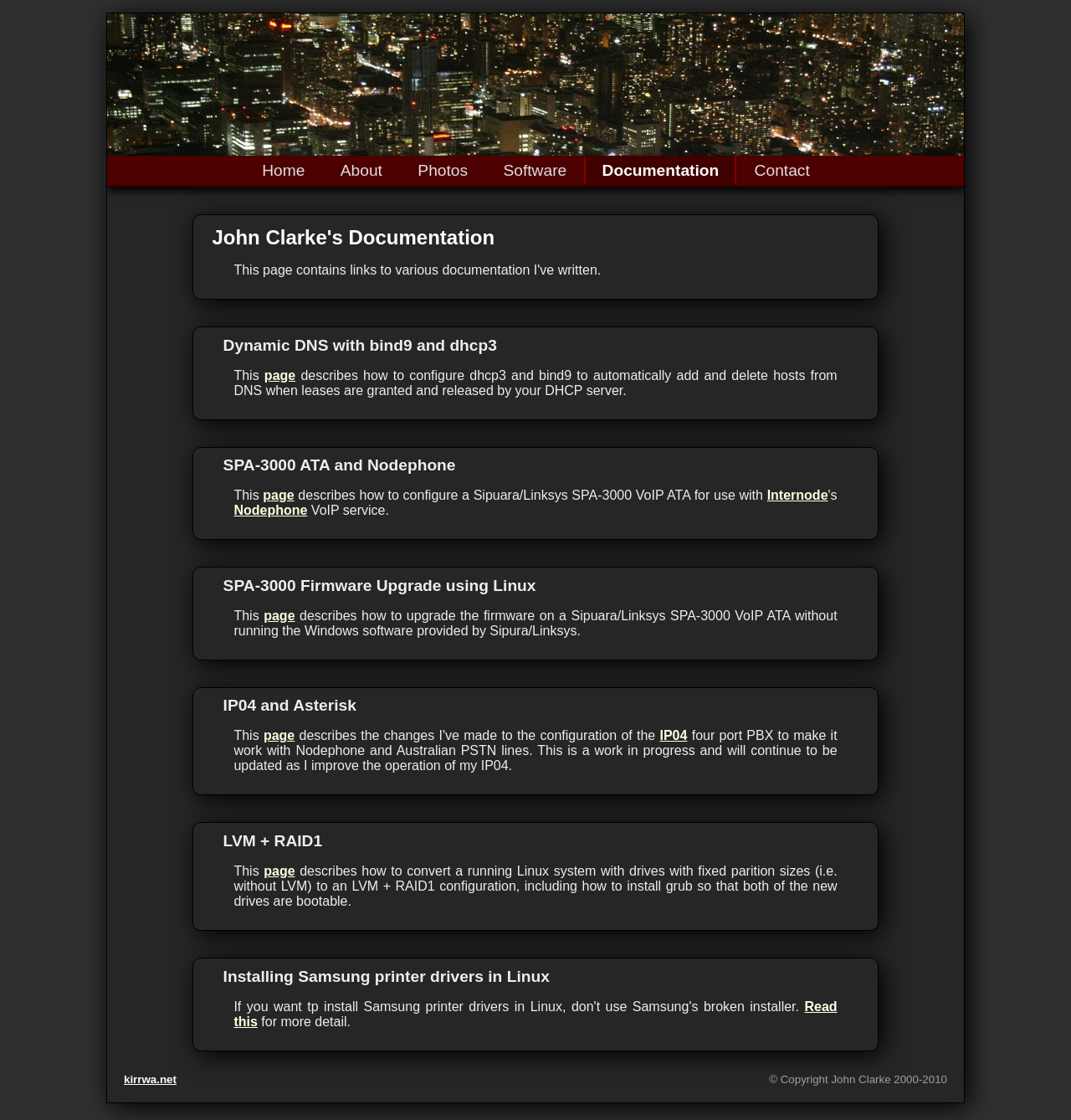Use a single word or phrase to answer the question: 
What is the relationship between SPA-3000 and Nodephone?

VoIP service